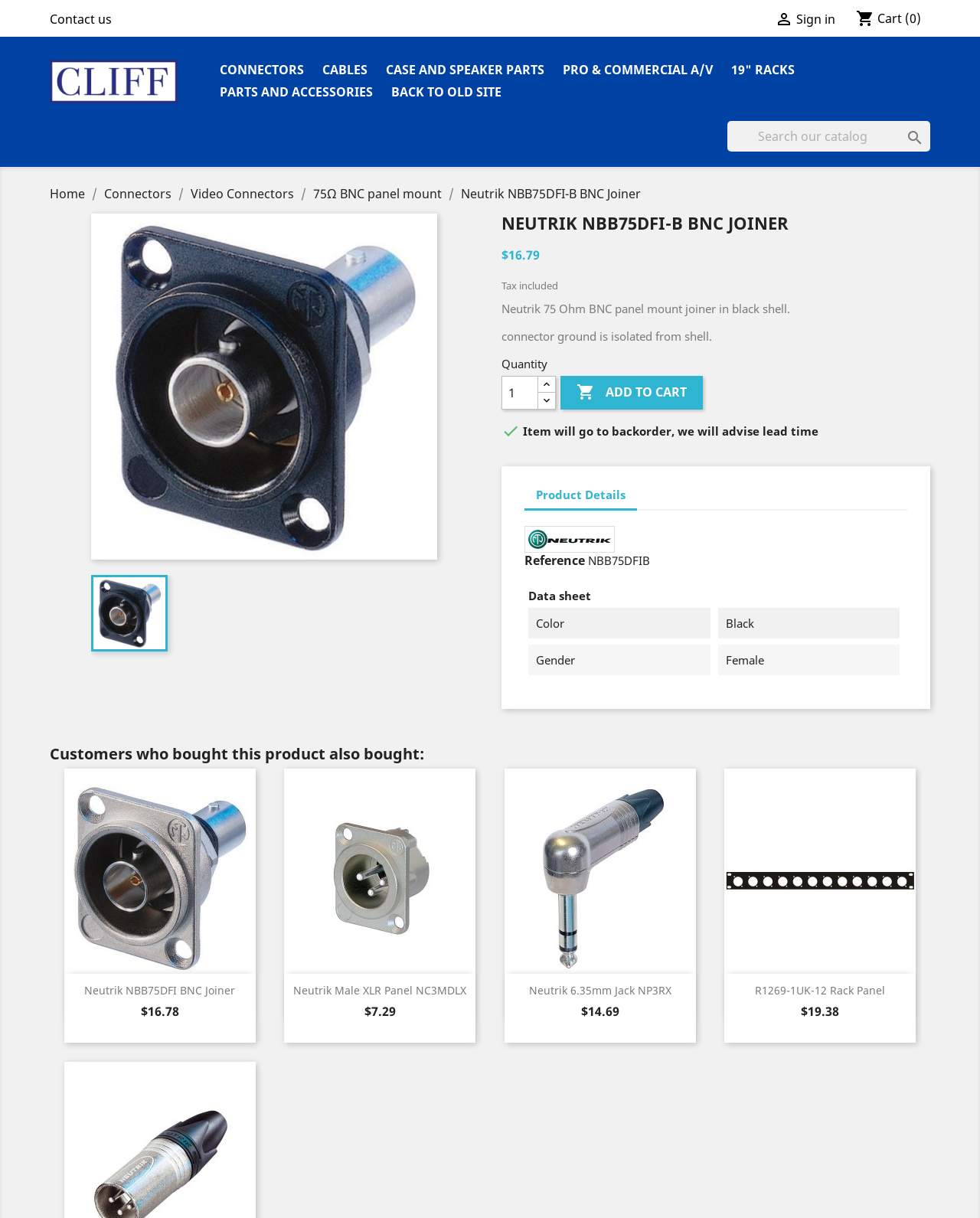Please specify the bounding box coordinates of the clickable section necessary to execute the following command: "Search for products".

[0.742, 0.099, 0.949, 0.124]